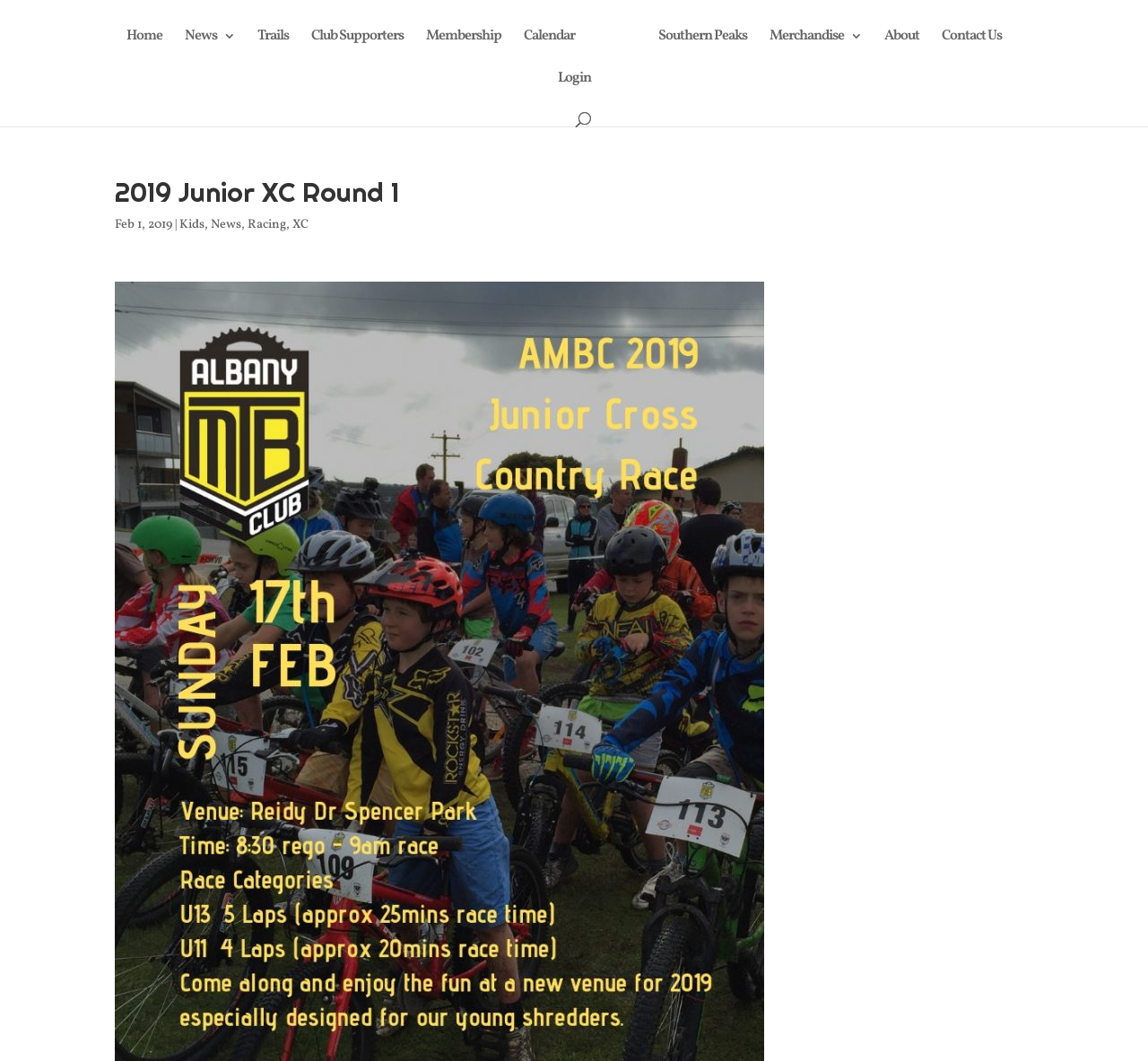Please predict the bounding box coordinates of the element's region where a click is necessary to complete the following instruction: "Meet the instructors". The coordinates should be represented by four float numbers between 0 and 1, i.e., [left, top, right, bottom].

None